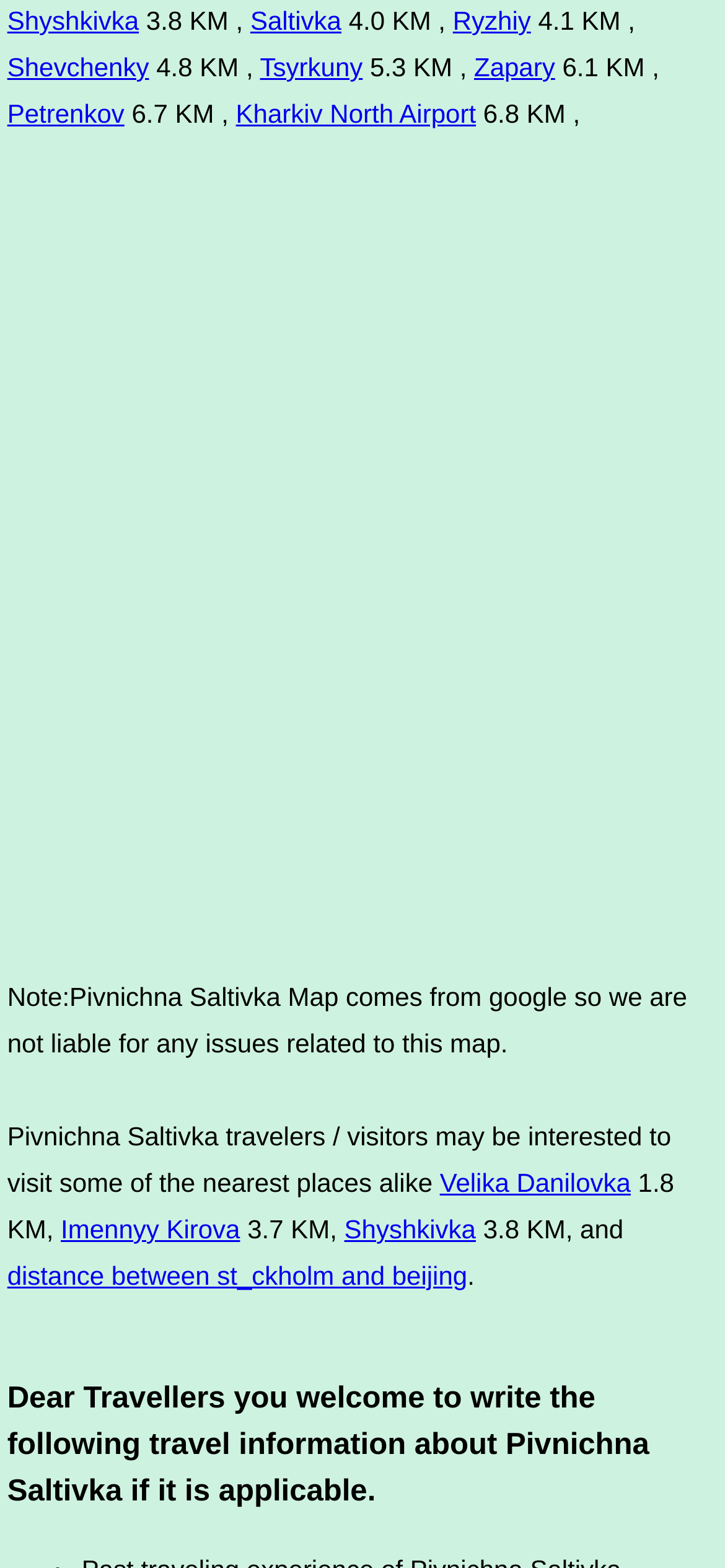Please predict the bounding box coordinates of the element's region where a click is necessary to complete the following instruction: "Click on Shyshkivka". The coordinates should be represented by four float numbers between 0 and 1, i.e., [left, top, right, bottom].

[0.01, 0.004, 0.192, 0.023]